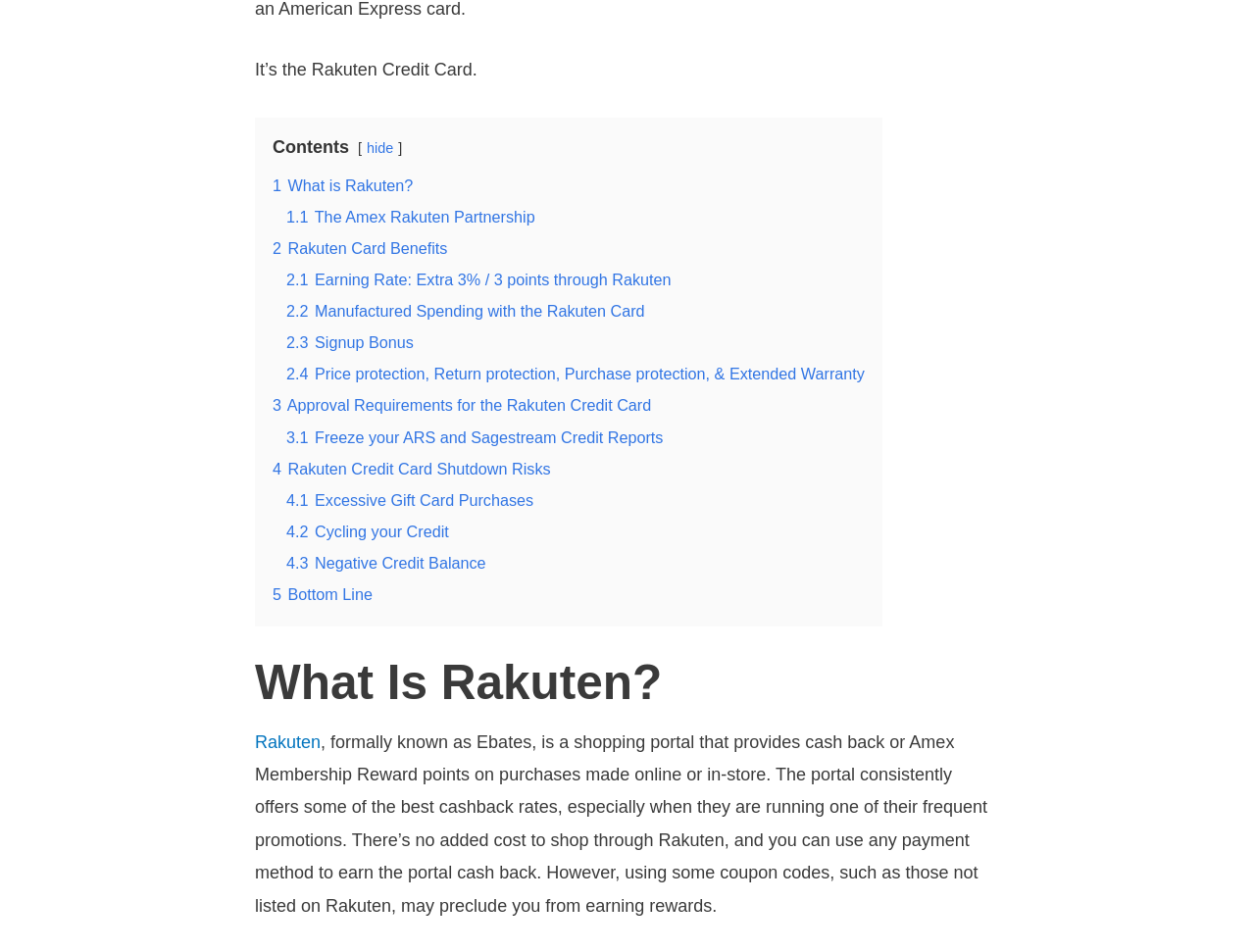Please identify the bounding box coordinates of the element that needs to be clicked to execute the following command: "Click 'Rakuten Card Benefits'". Provide the bounding box using four float numbers between 0 and 1, formatted as [left, top, right, bottom].

[0.217, 0.251, 0.357, 0.27]